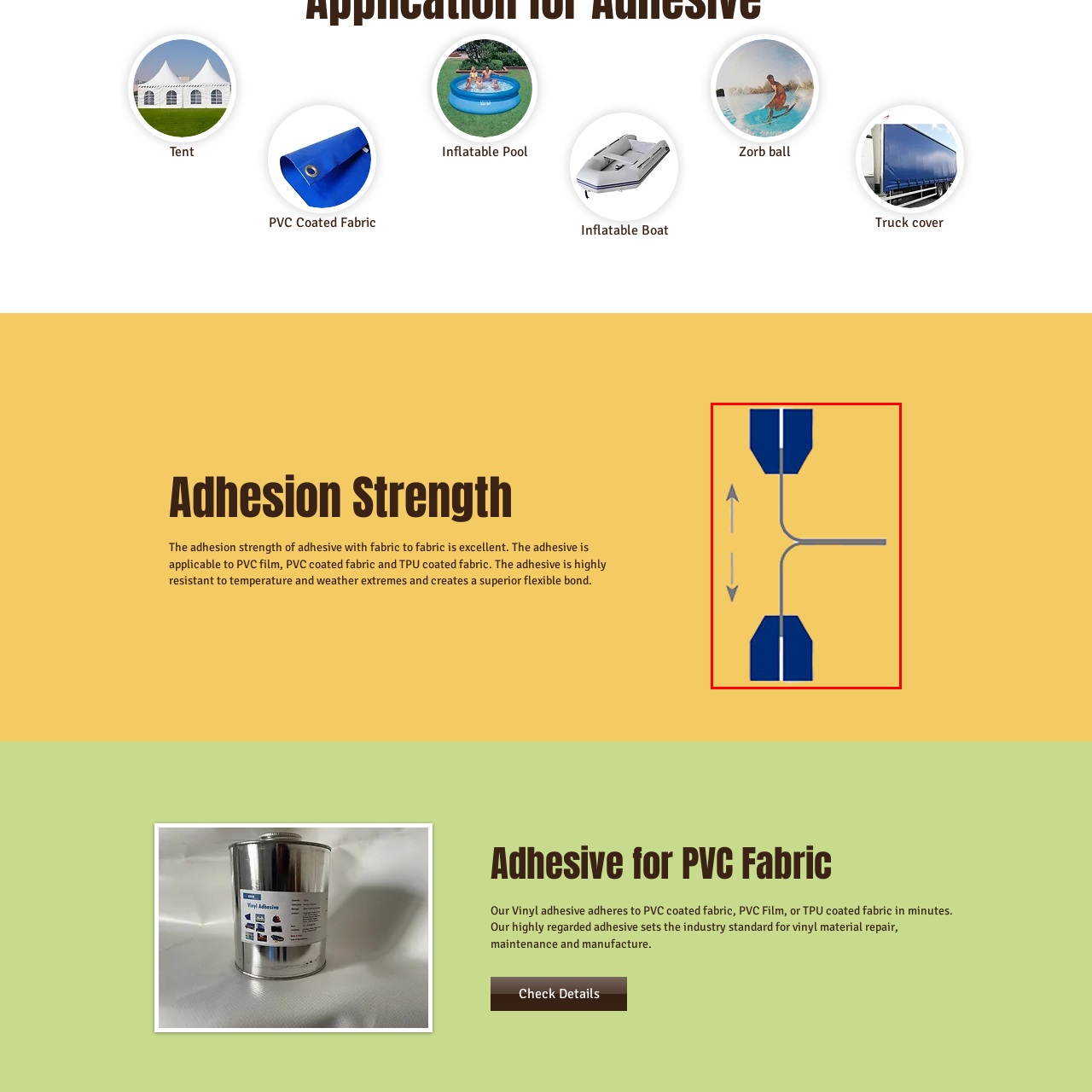What is the purpose of the gray connecting line?
Focus on the area within the red boundary in the image and answer the question with one word or a short phrase.

Indicating the pathway or interface